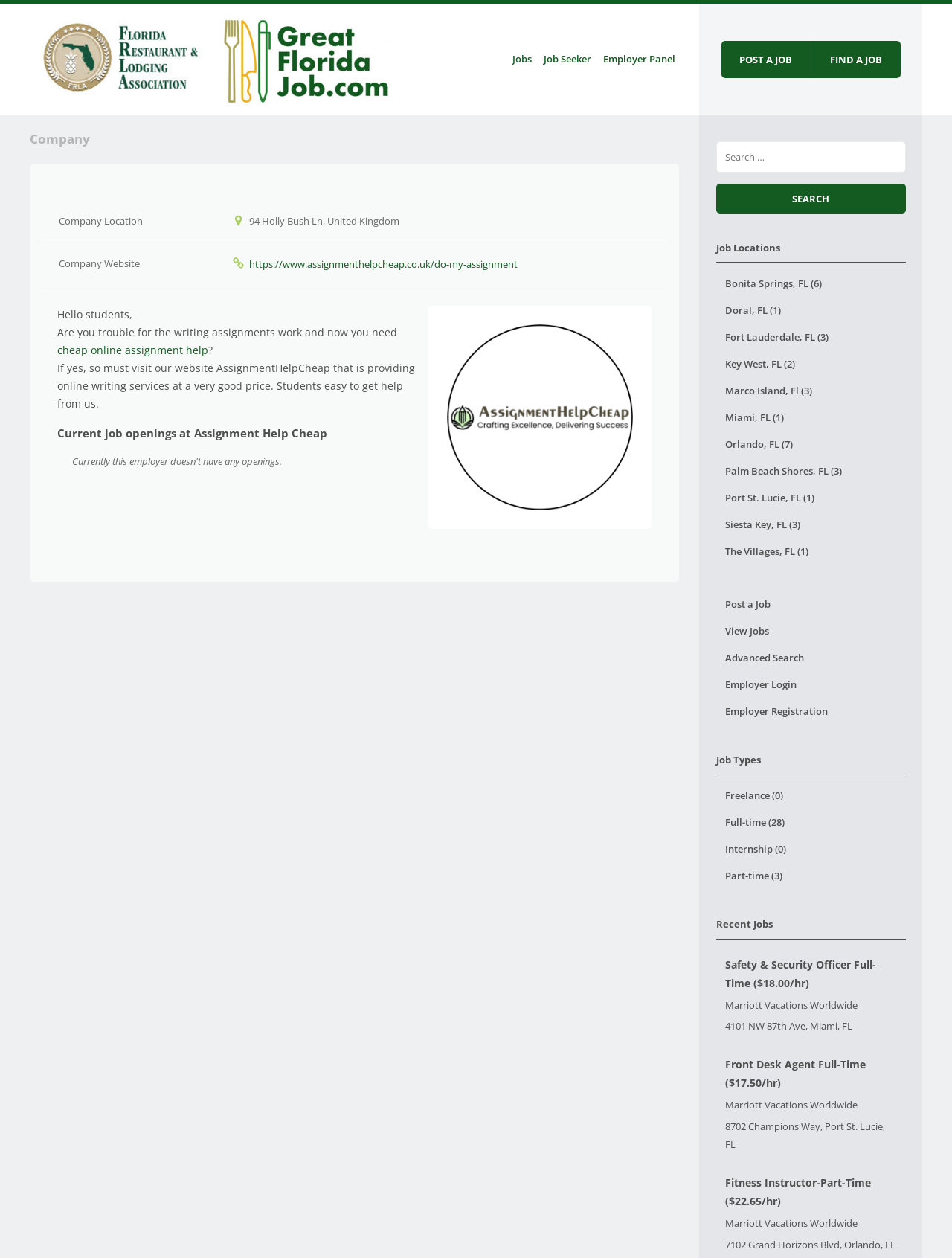Find the UI element described as: "Show details" and predict its bounding box coordinates. Ensure the coordinates are four float numbers between 0 and 1, [left, top, right, bottom].

None